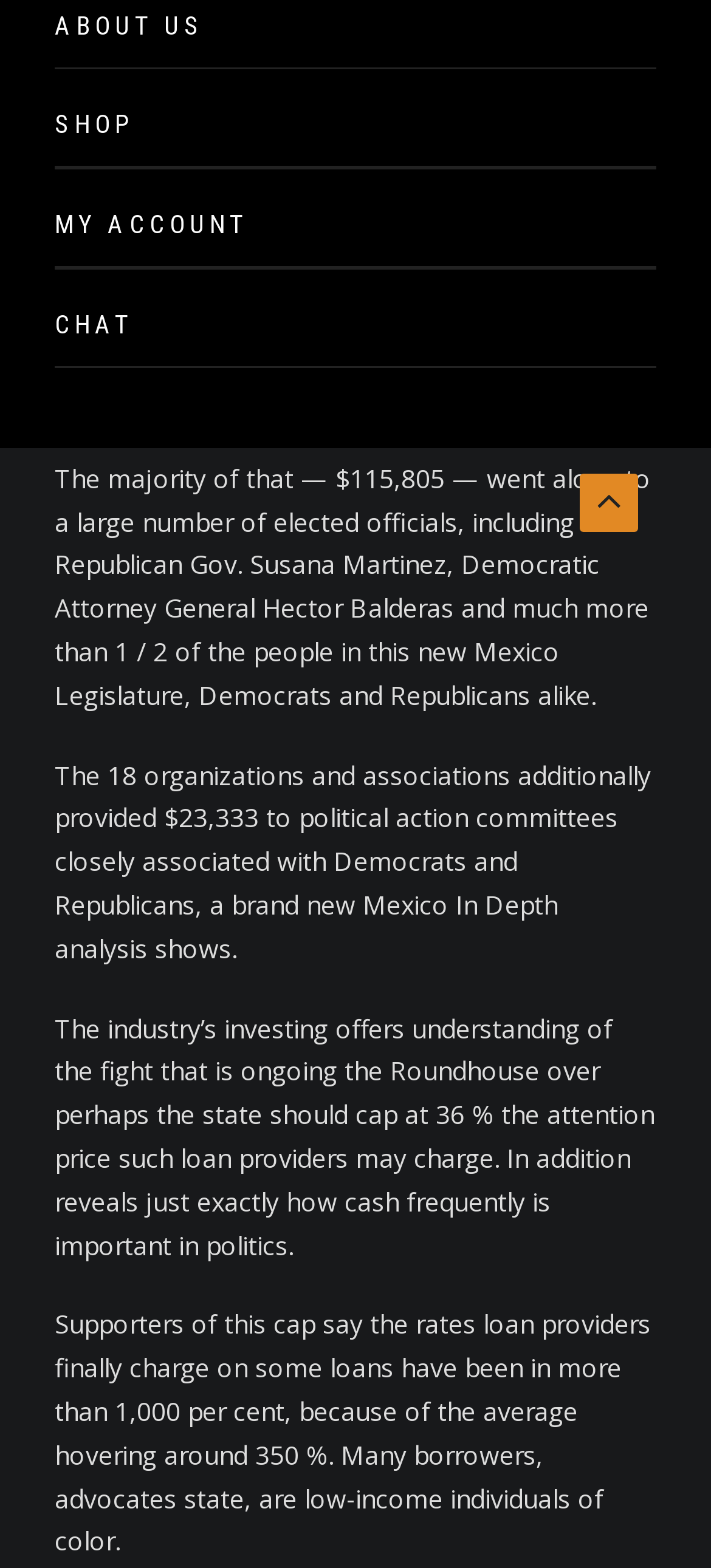Identify the bounding box coordinates for the UI element described as follows: Our Services. Use the format (top-left x, top-left y, bottom-right x, bottom-right y) and ensure all values are floating point numbers between 0 and 1.

[0.179, 0.078, 0.923, 0.13]